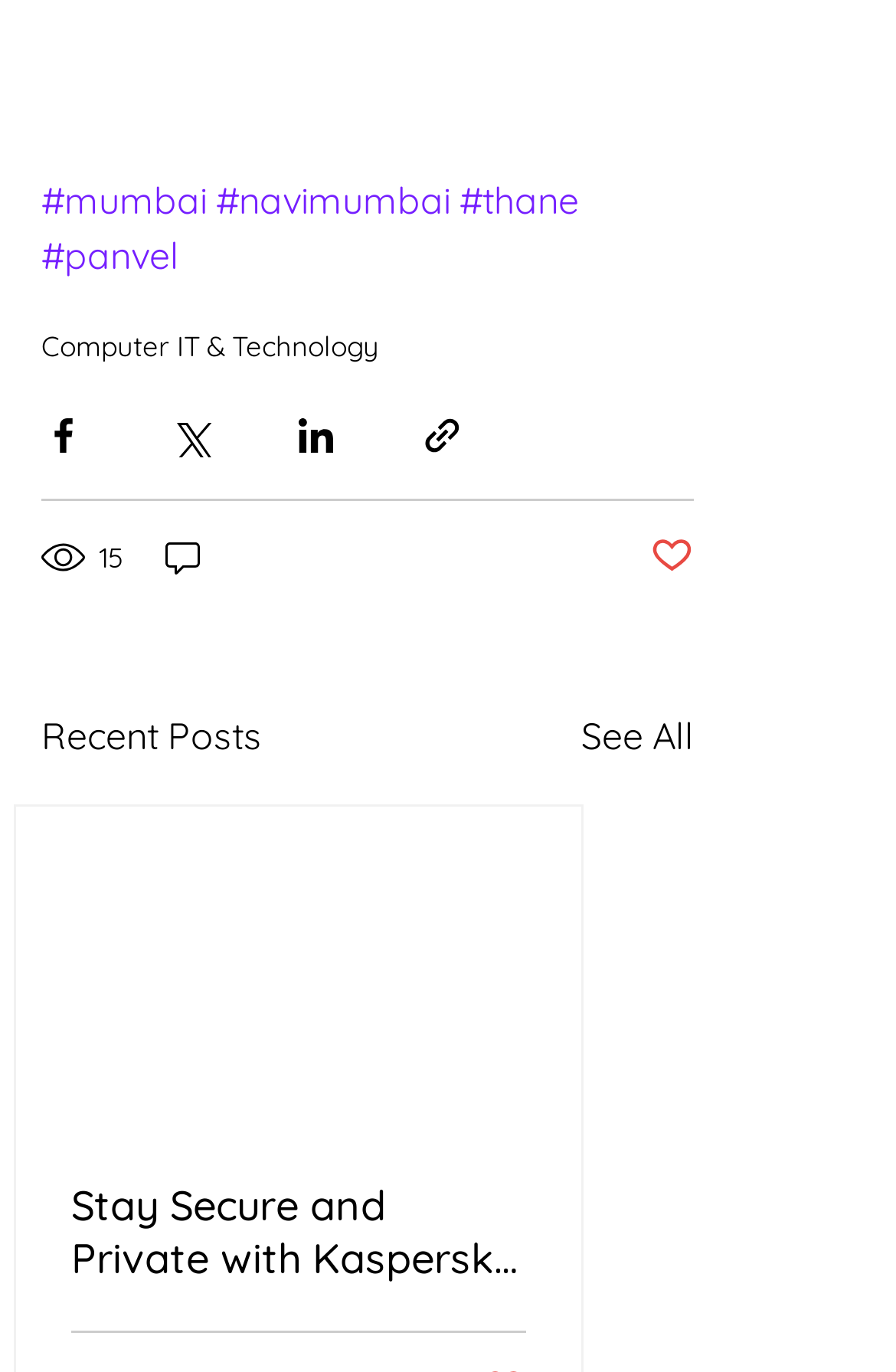How many social media sharing options are available?
Refer to the image and provide a detailed answer to the question.

I counted the number of social media sharing buttons, which are 'Share via Facebook', 'Share via Twitter', 'Share via LinkedIn', and 'Share via link'. Therefore, there are 4 social media sharing options available.